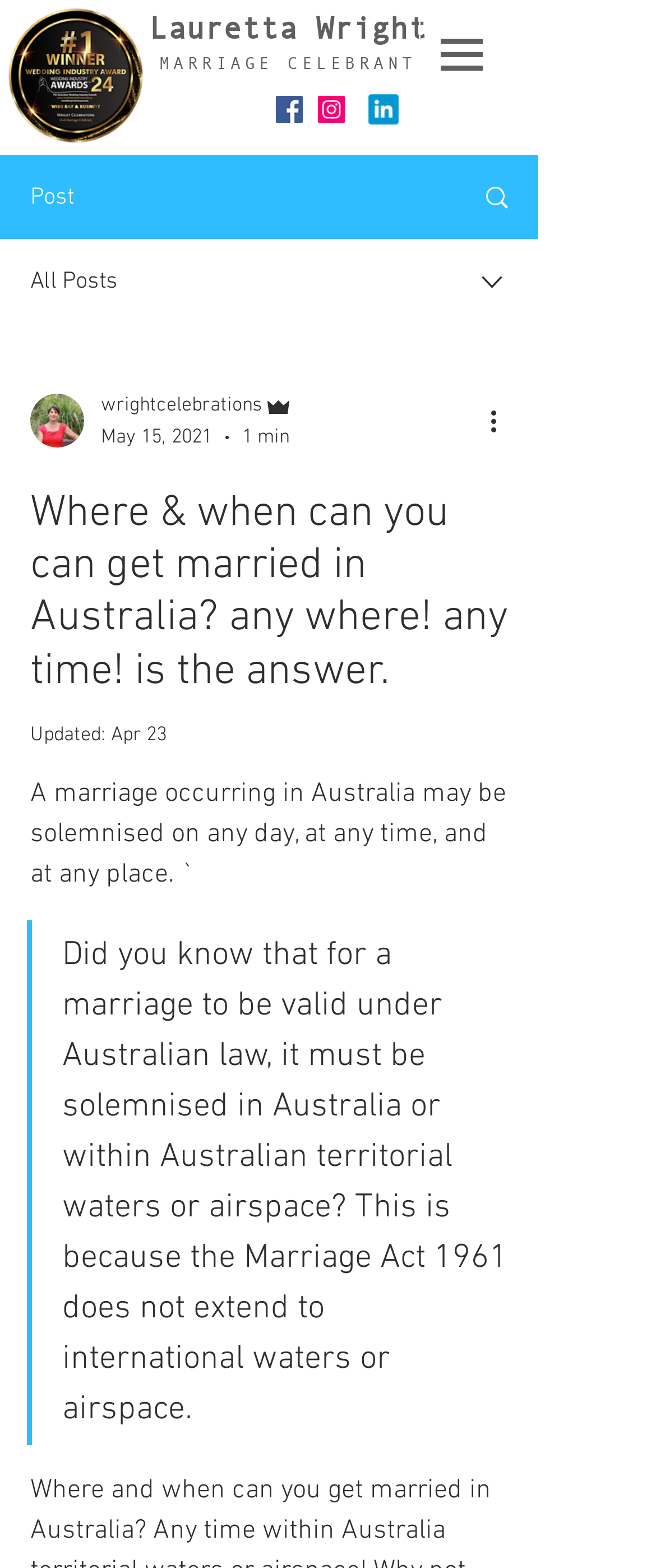Based on what you see in the screenshot, provide a thorough answer to this question: What is the name of the website?

I found the website name by looking at the generic element with the text 'wrightcelebrations' which is located near the image of the writer.